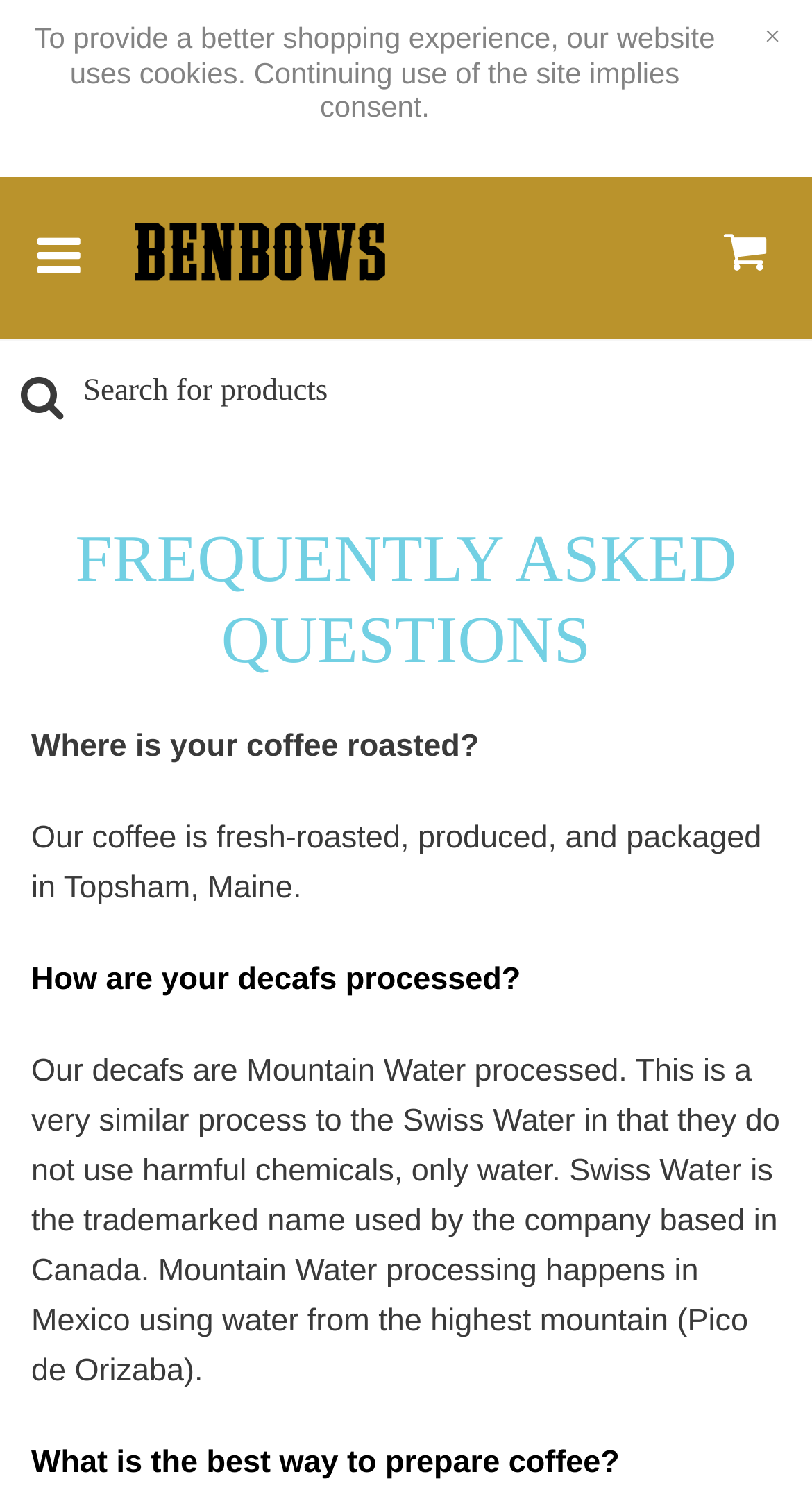Please give a concise answer to this question using a single word or phrase: 
Where is Benbows Coffee roasted?

Topsham, Maine